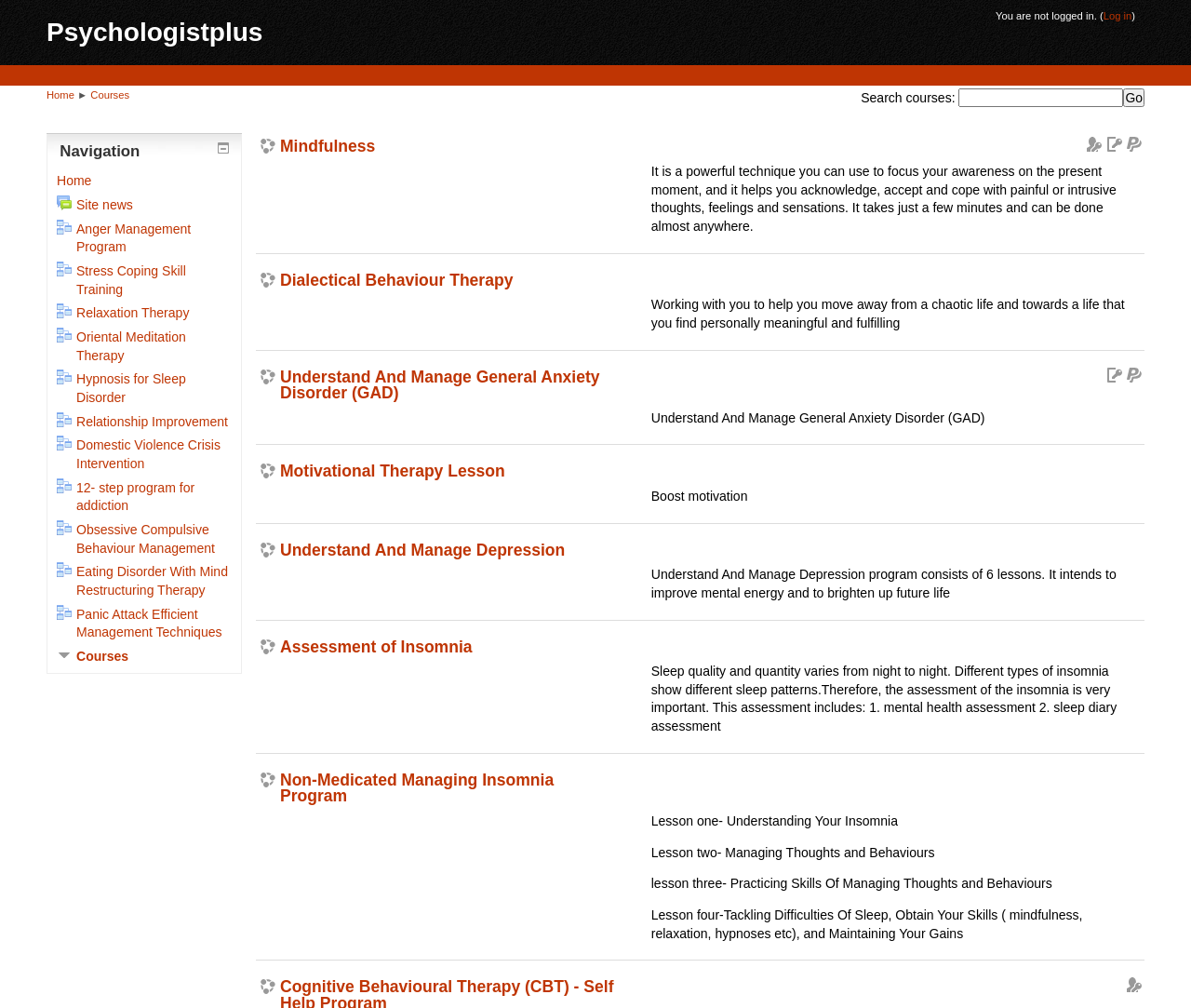How many lessons are in the 'Understand And Manage Depression' program?
Please provide a single word or phrase answer based on the image.

6